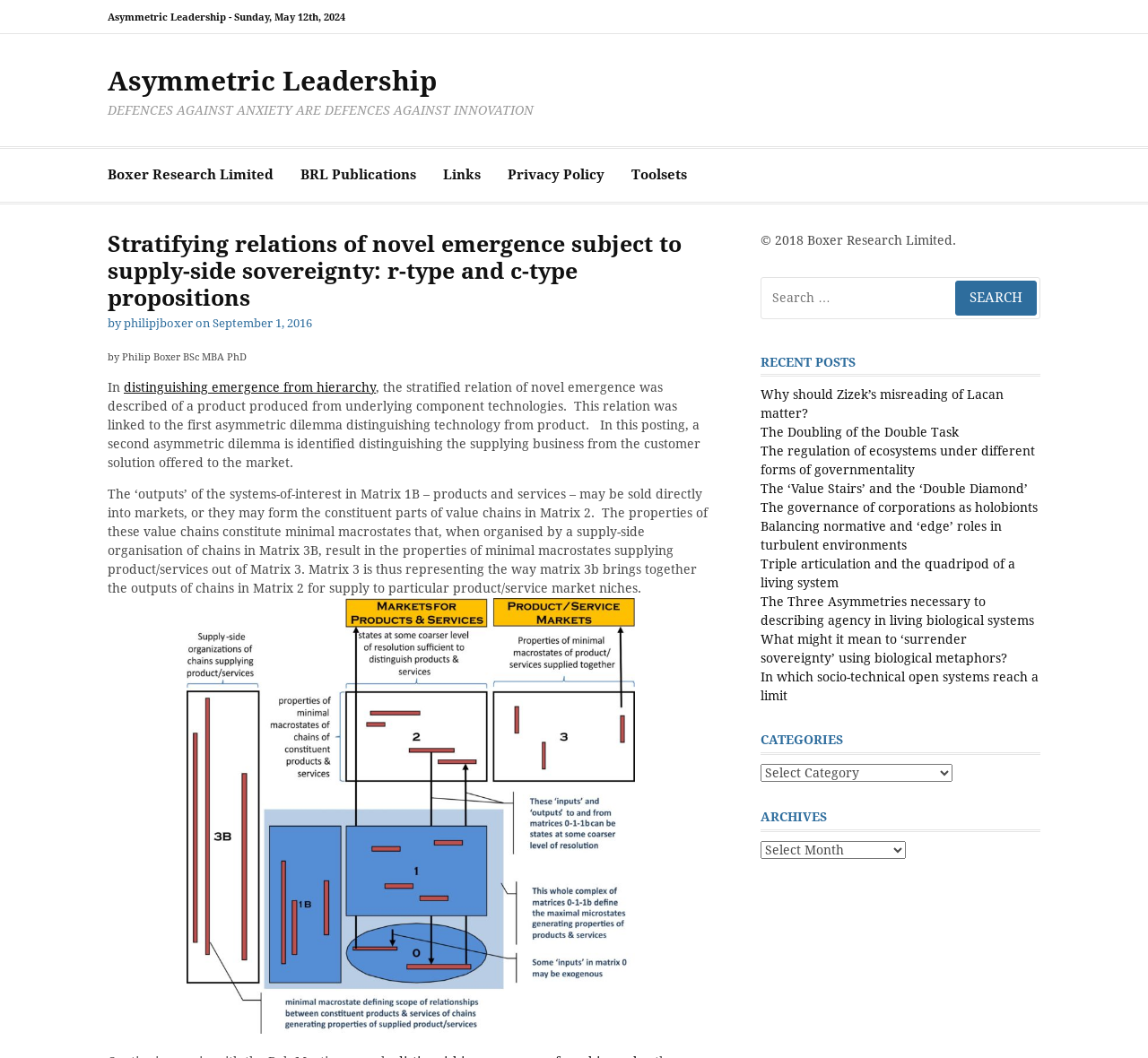Please specify the bounding box coordinates of the clickable region necessary for completing the following instruction: "Read the 'Stratifying relations of novel emergence...' article". The coordinates must consist of four float numbers between 0 and 1, i.e., [left, top, right, bottom].

[0.094, 0.218, 0.622, 0.295]